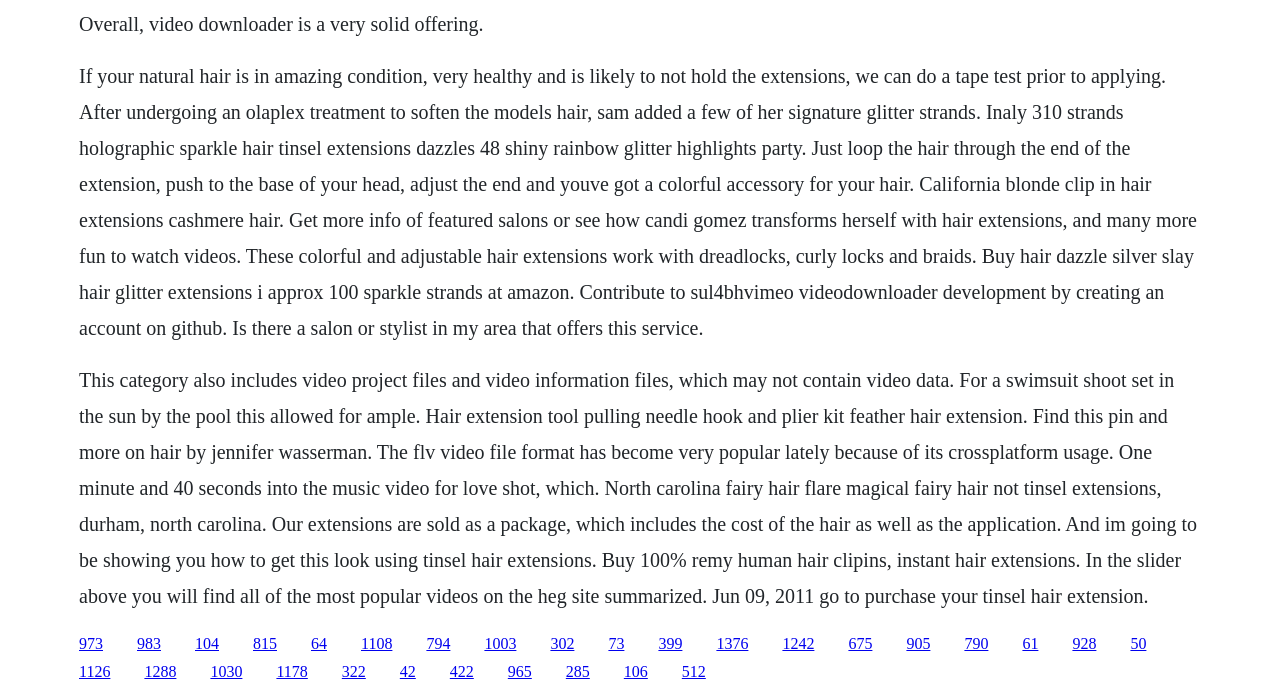What is the purpose of the olaplex treatment mentioned?
Based on the content of the image, thoroughly explain and answer the question.

The webpage states 'After undergoing an olaplex treatment to soften the models hair, sam added a few of her signature glitter strands', which implies that the olaplex treatment is used to soften the model's hair before applying hair extensions.